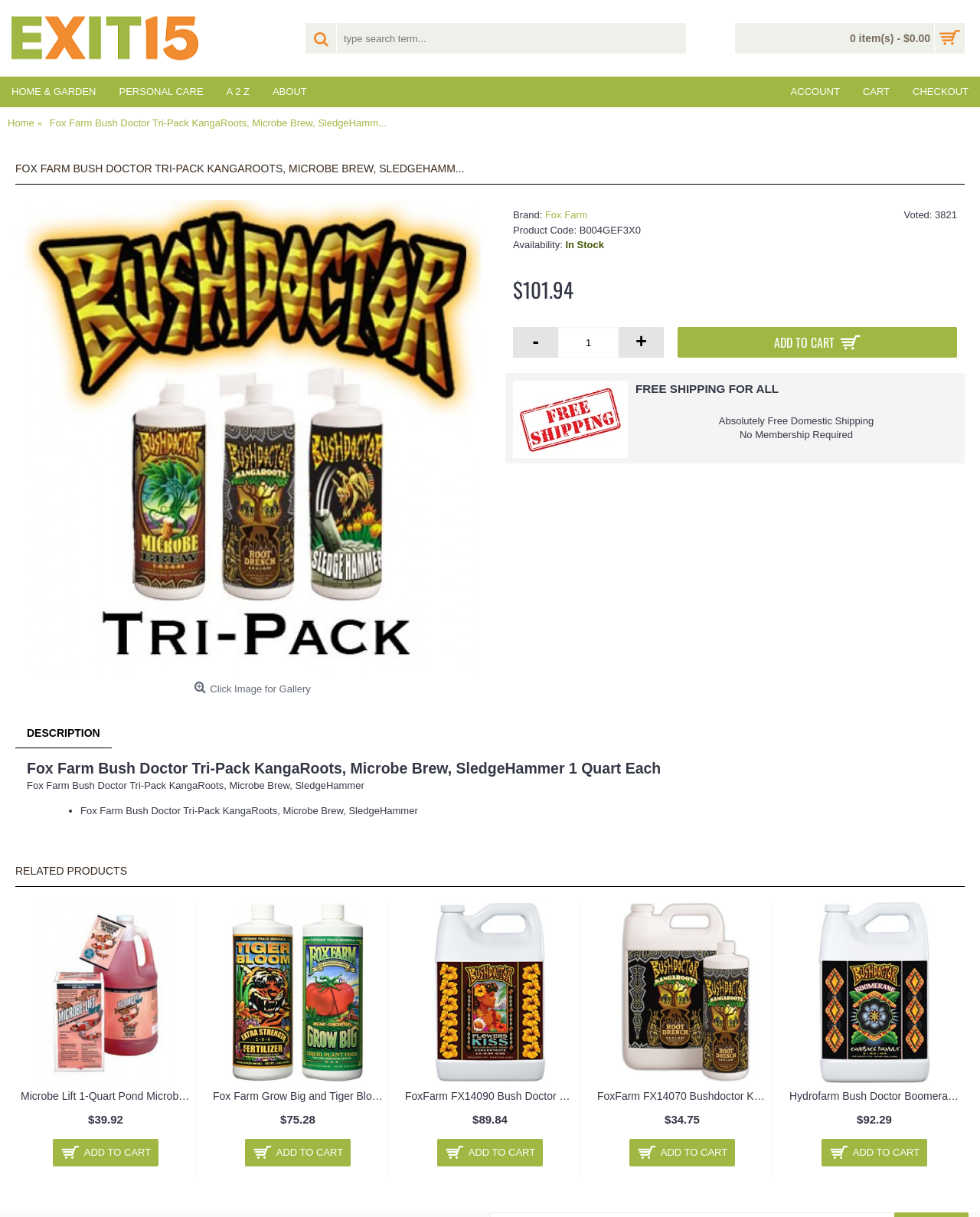Please identify the bounding box coordinates of the element I need to click to follow this instruction: "Visit the SSON website".

None